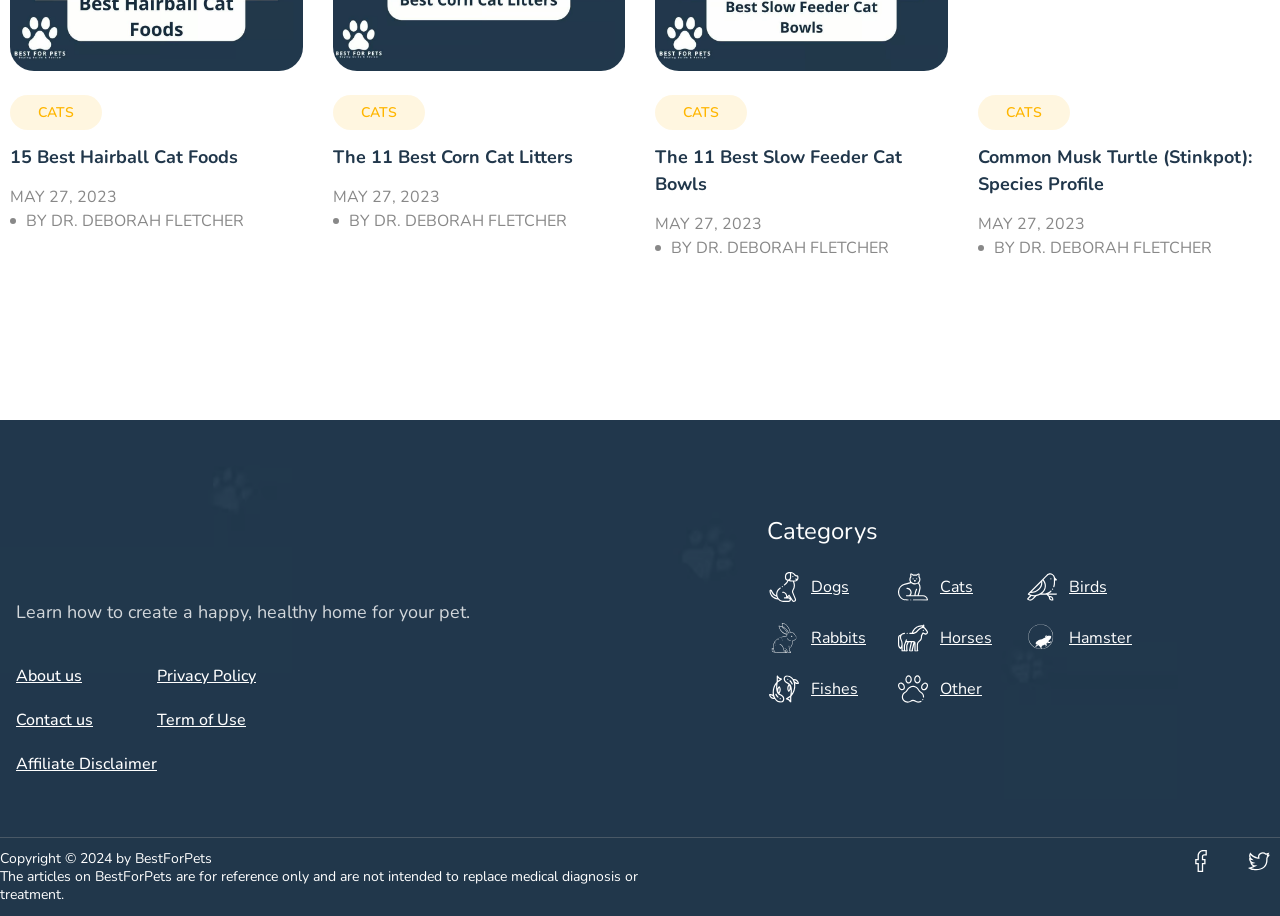Determine the coordinates of the bounding box for the clickable area needed to execute this instruction: "Learn more about the 'Common Musk Turtle (Stinkpot): Species Profile'".

[0.764, 0.158, 0.978, 0.213]